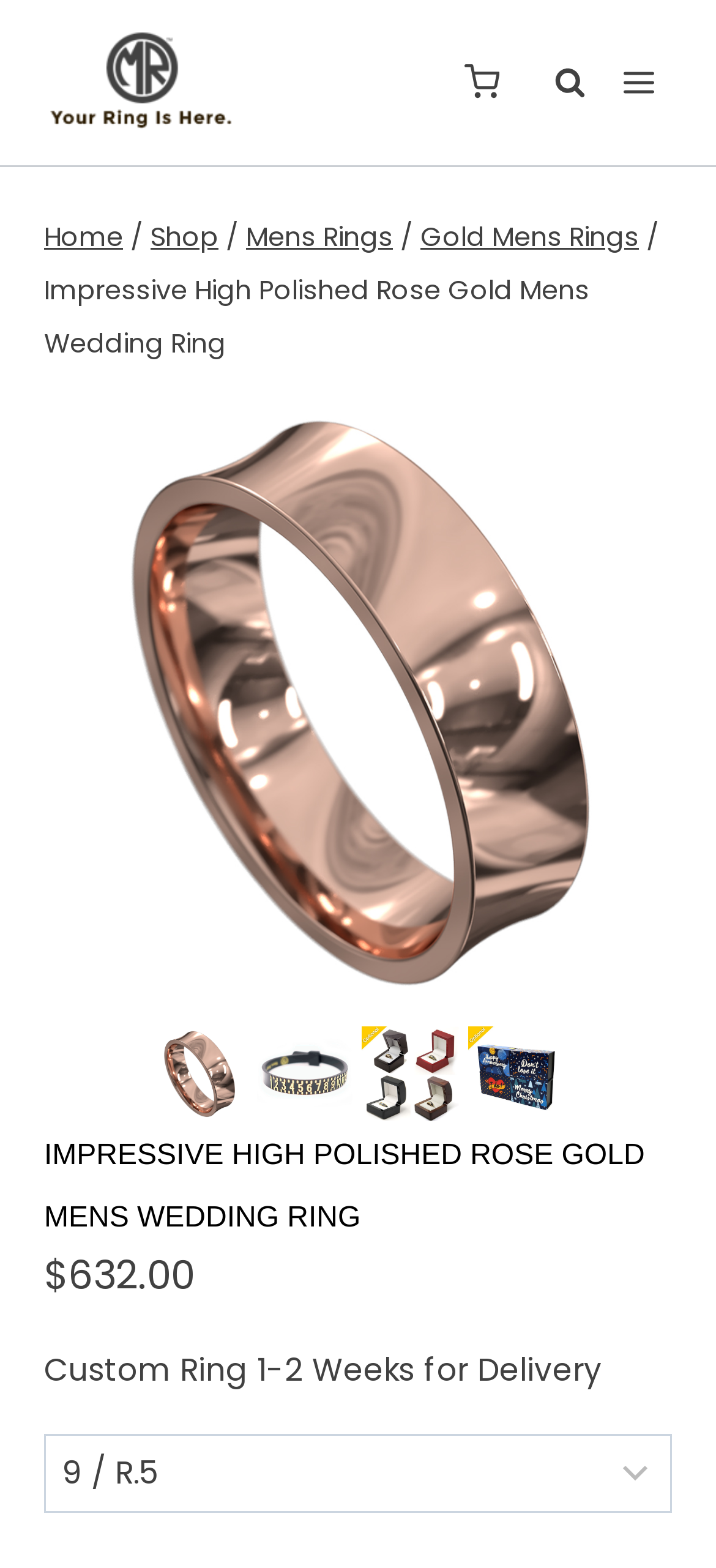Illustrate the webpage's structure and main components comprehensively.

This webpage is about a specific product, the Impressive High Polished Rose Gold Mens Wedding Ring. At the top left corner, there is a link to skip to the content. Next to it, there is a logo of "Mens Rings" with a checkout option. On the top right corner, there is a shopping cart icon with a link to access it. 

Below the logo, there is a navigation menu with breadcrumbs, showing the path from the home page to the current product page. The breadcrumbs include links to "Home", "Shop", "Mens Rings", and "Gold Mens Rings". 

The main content of the page is dedicated to the product, with a large image of the ring taking up most of the space. There are multiple images of the ring from different angles, as well as images of the packaging and accessories. 

Above the images, there is a heading with the product name in bold font. Below the images, there is a section with pricing information, showing the price of $632.00 and a note about custom ring delivery times. 

On the bottom left corner, there is a dropdown menu with options, and on the bottom right corner, there is a button to scroll to the top of the page.